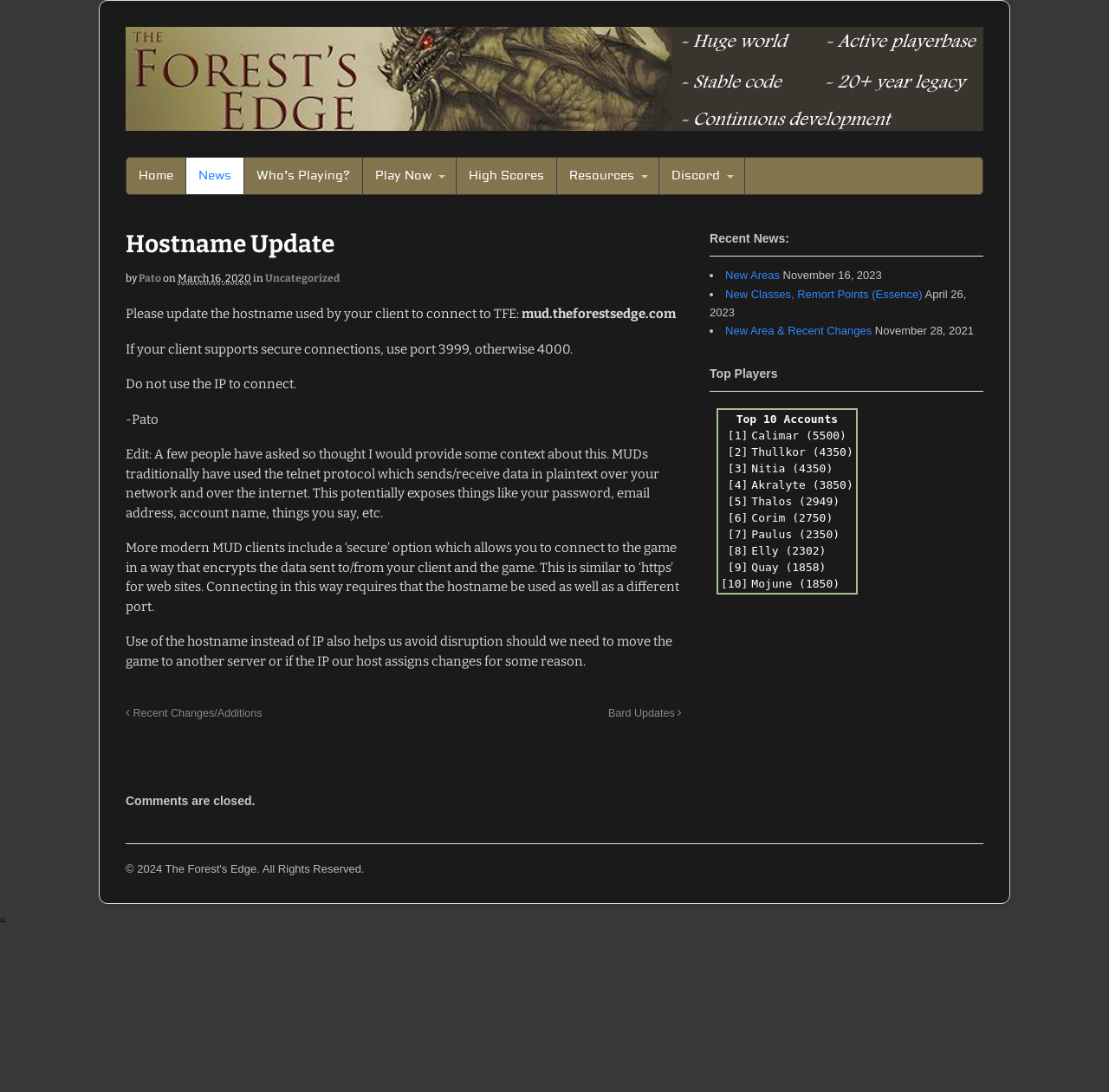What is the category of the article about the hostname update?
Please answer the question with as much detail as possible using the screenshot.

The article about the hostname update is categorized as 'Uncategorized', as indicated by the link 'Uncategorized' in the article metadata.